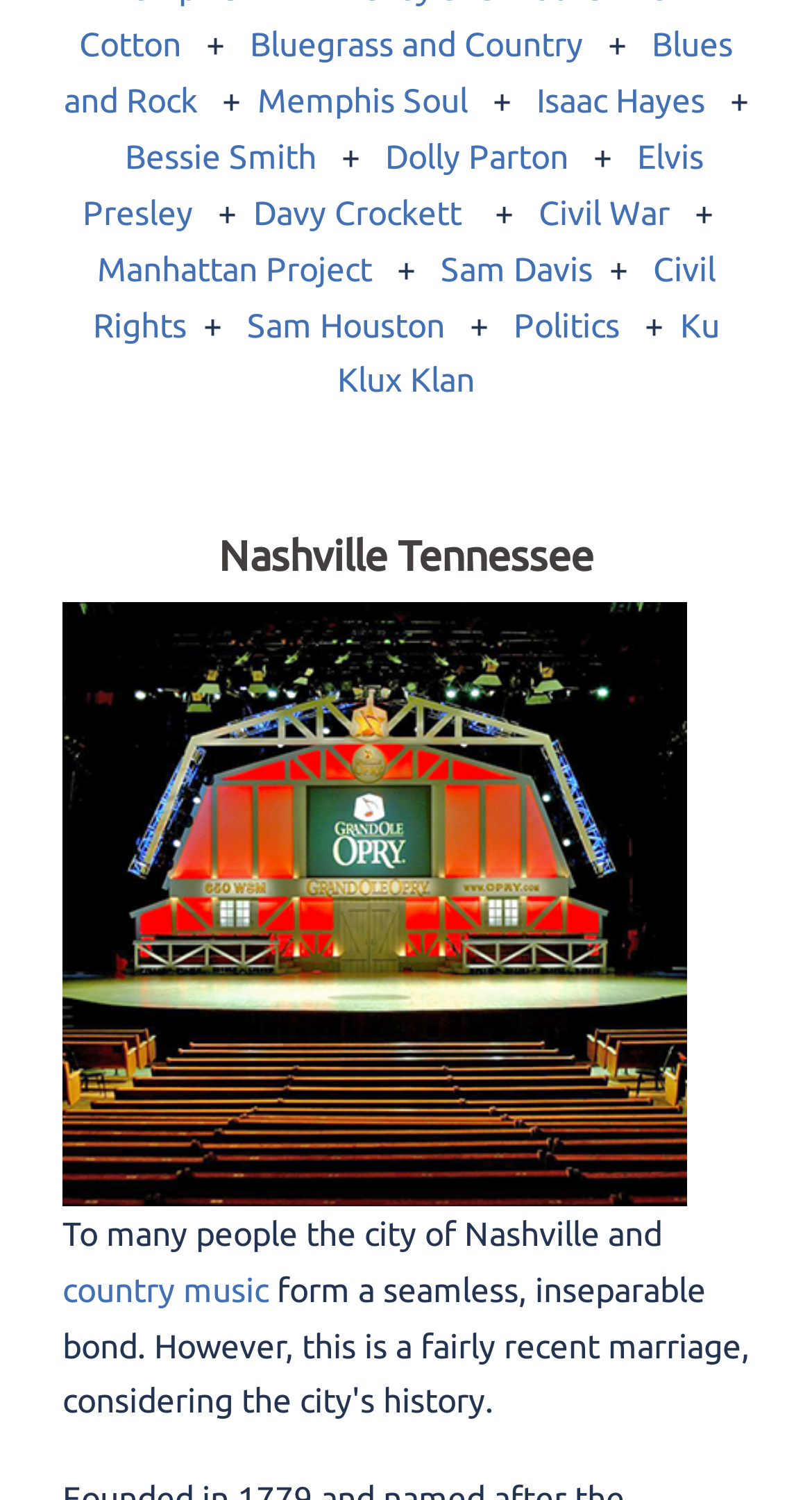Using the description: "Politics", identify the bounding box of the corresponding UI element in the screenshot.

[0.632, 0.203, 0.763, 0.228]